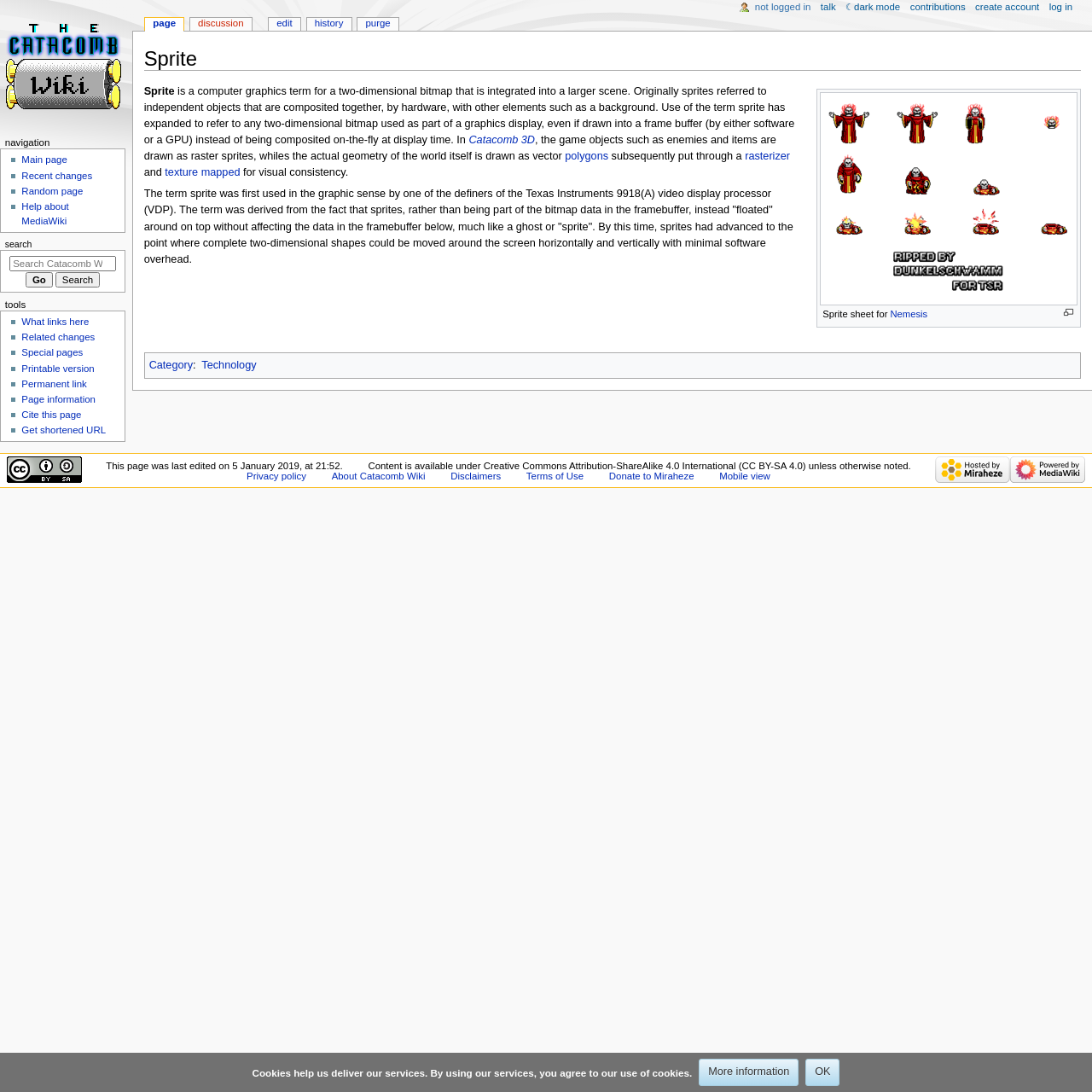Please locate the clickable area by providing the bounding box coordinates to follow this instruction: "Search for something in the search box".

[0.009, 0.235, 0.106, 0.249]